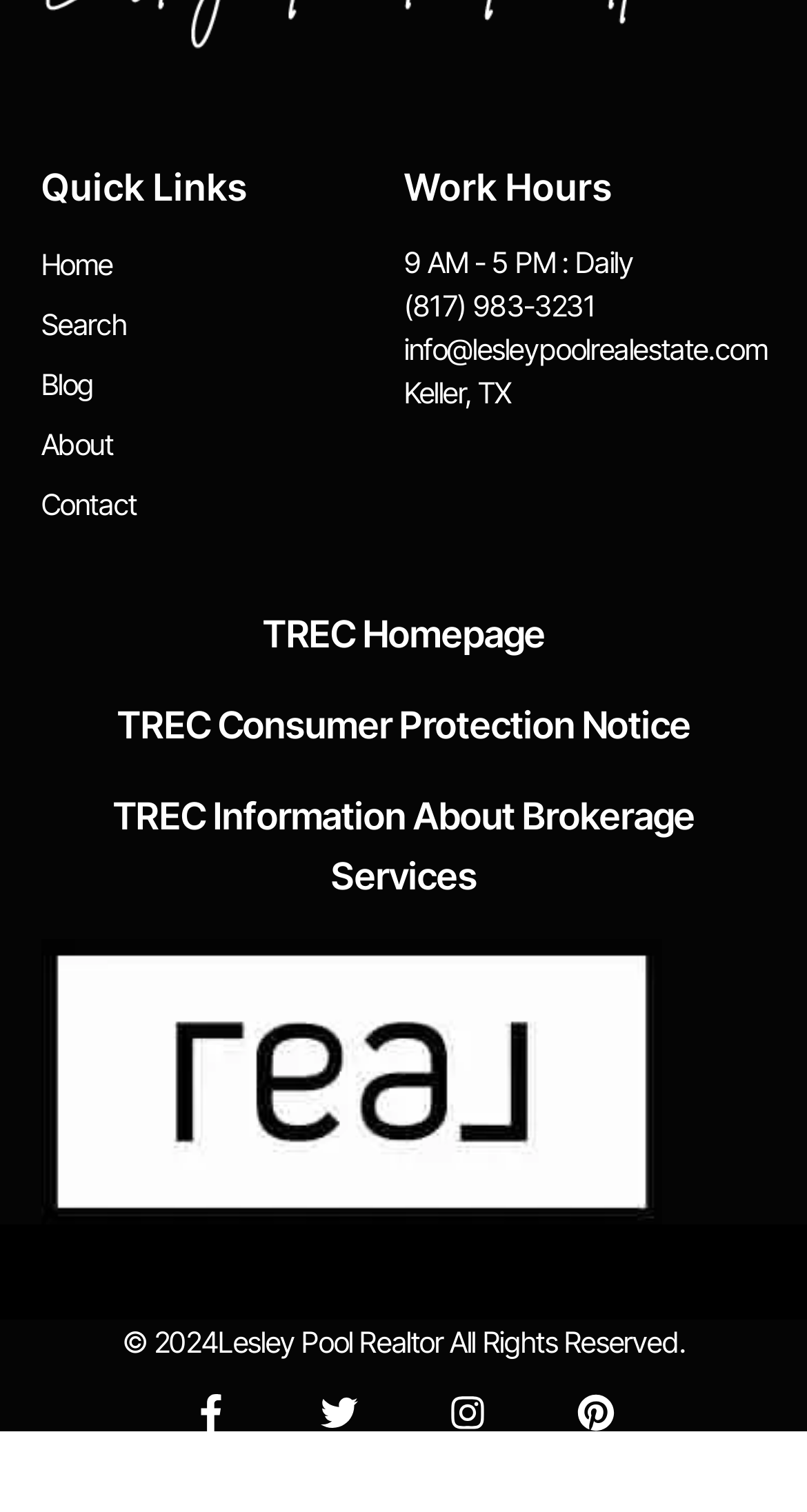Determine the bounding box coordinates of the clickable region to carry out the instruction: "visit TREC homepage".

[0.324, 0.405, 0.676, 0.434]